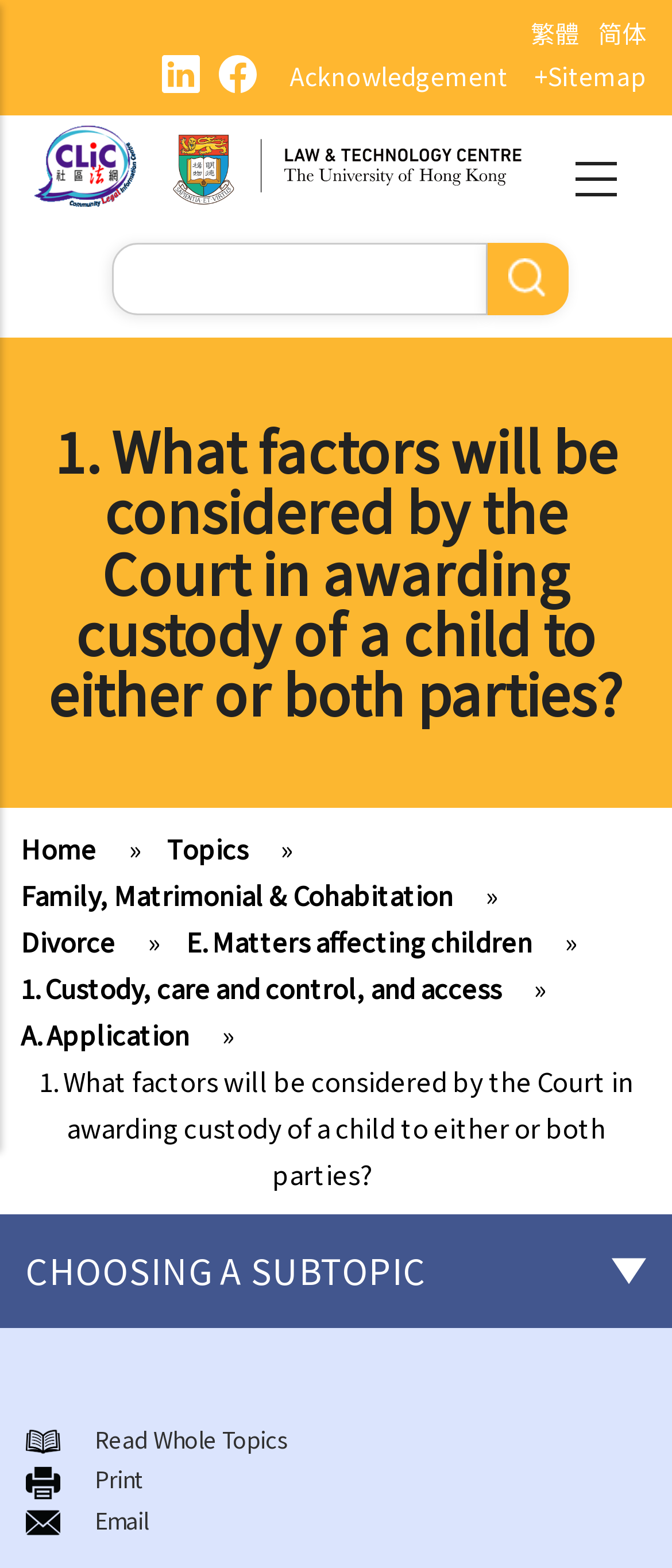Pinpoint the bounding box coordinates for the area that should be clicked to perform the following instruction: "Go to home page".

[0.031, 0.529, 0.182, 0.552]